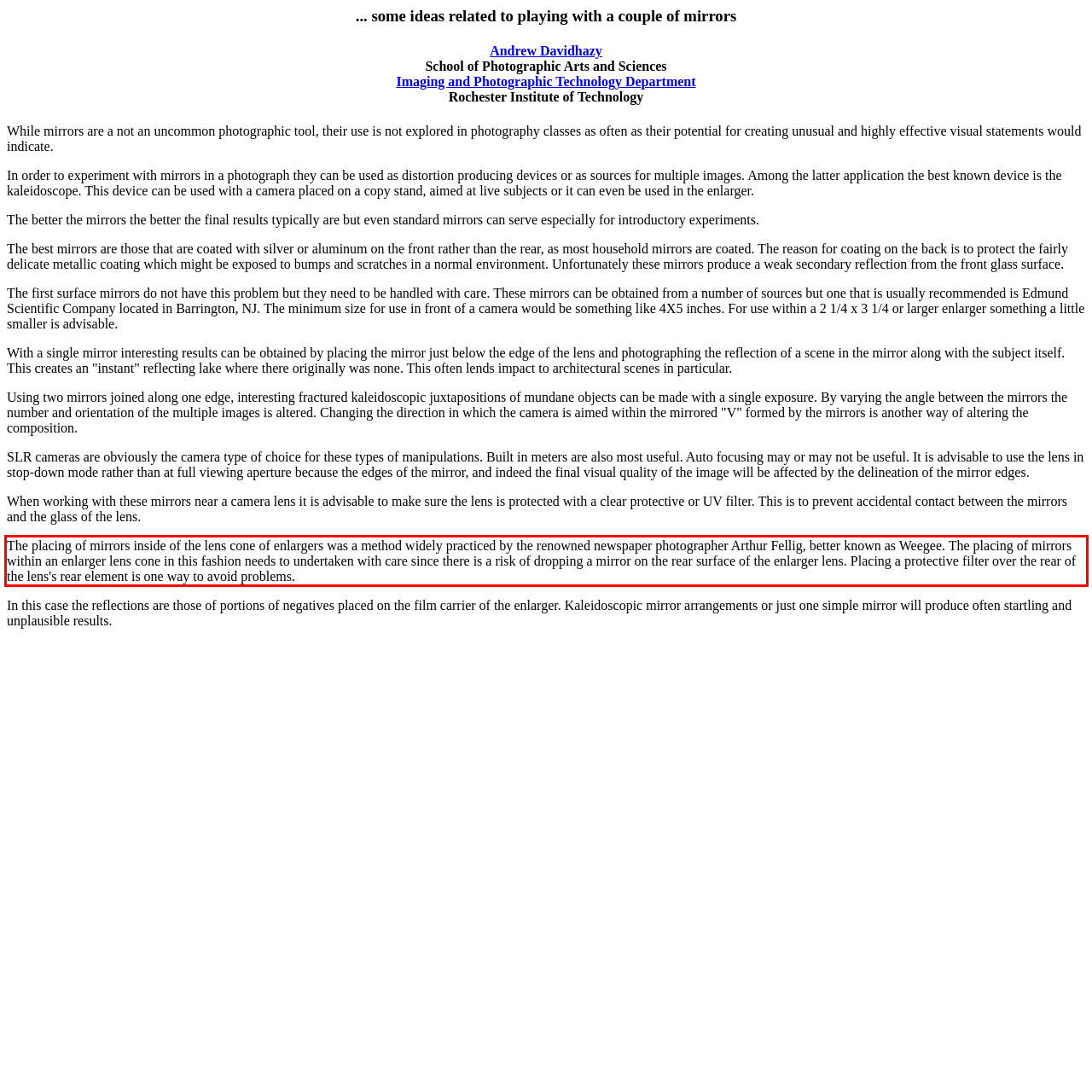Given a webpage screenshot, locate the red bounding box and extract the text content found inside it.

The placing of mirrors inside of the lens cone of enlargers was a method widely practiced by the renowned newspaper photographer Arthur Fellig, better known as Weegee. The placing of mirrors within an enlarger lens cone in this fashion needs to undertaken with care since there is a risk of dropping a mirror on the rear surface of the enlarger lens. Placing a protective filter over the rear of the lens's rear element is one way to avoid problems.